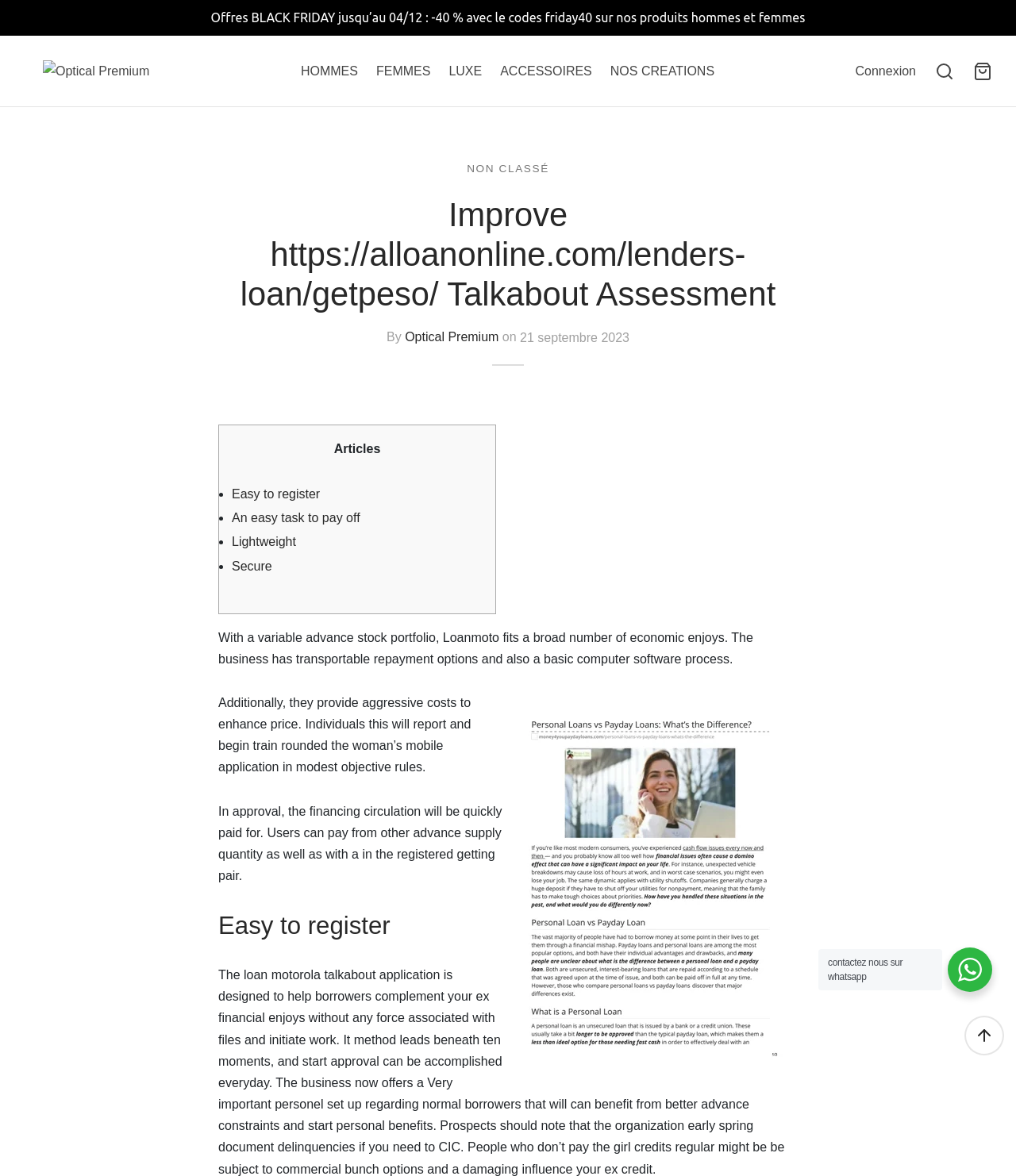What is the benefit of using Loanmoto?
Give a one-word or short-phrase answer derived from the screenshot.

Easy to register